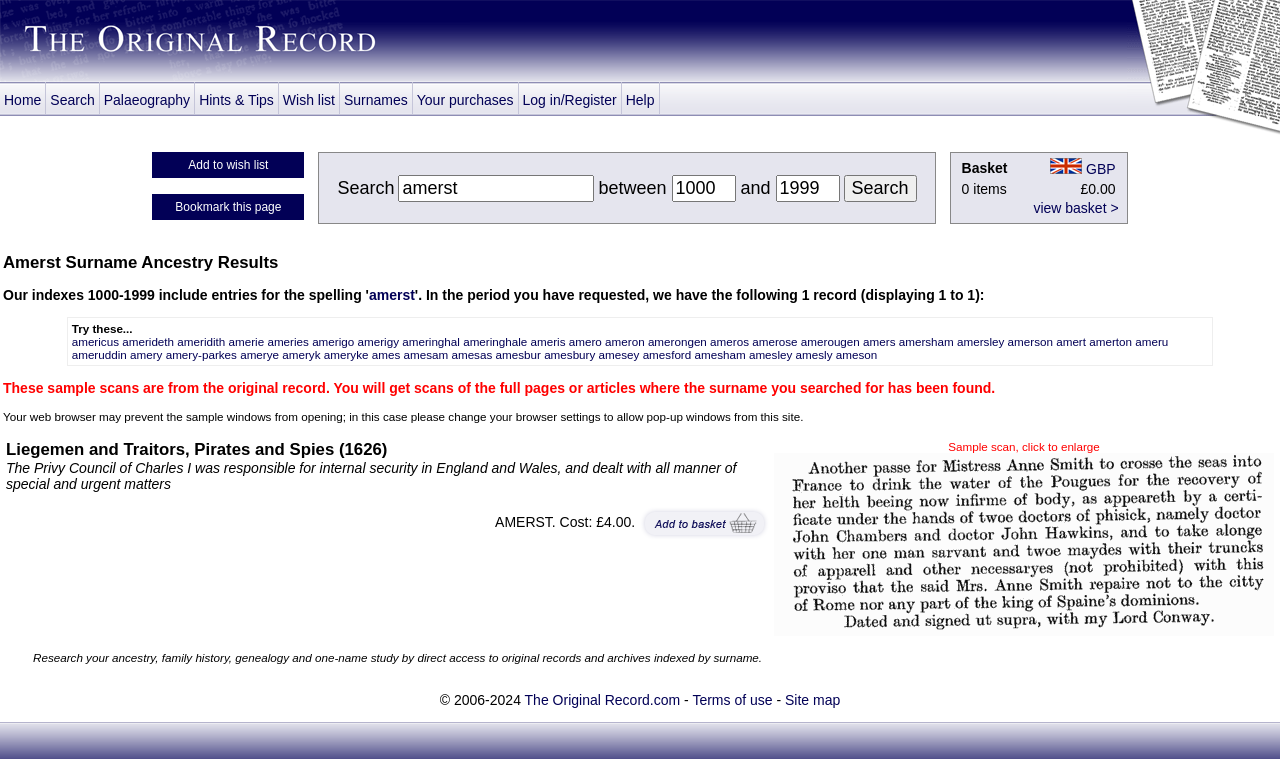Explain the features and main sections of the webpage comprehensively.

The webpage is a search results page for the surname "amerst" on a genealogy website called "The Original Record.com". At the top of the page, there is a logo and a navigation menu with links to "Home", "Search", "Palaeography", "Hints & Tips", "Wish list", "Surnames", "Your purchases", "Log in/Register", and "Help".

Below the navigation menu, there is a table with three columns. The first column contains a link to add the search result to a wish list and a link to bookmark the page. The second column has a search form with a text box to enter a search query, a dropdown menu to select a date range, and a search button. The third column displays the search result, which includes a list of surnames related to "amerst" with links to their respective pages.

The search result section is headed by a title "Amerst Surname Ancestry Results" and displays a list of 30 surnames, each with a link to its respective page. The surnames are listed in alphabetical order, and some of them have variations with different spellings.

On the right side of the page, there is a basket summary section that displays the number of items in the basket, the total cost, and a link to view the basket.